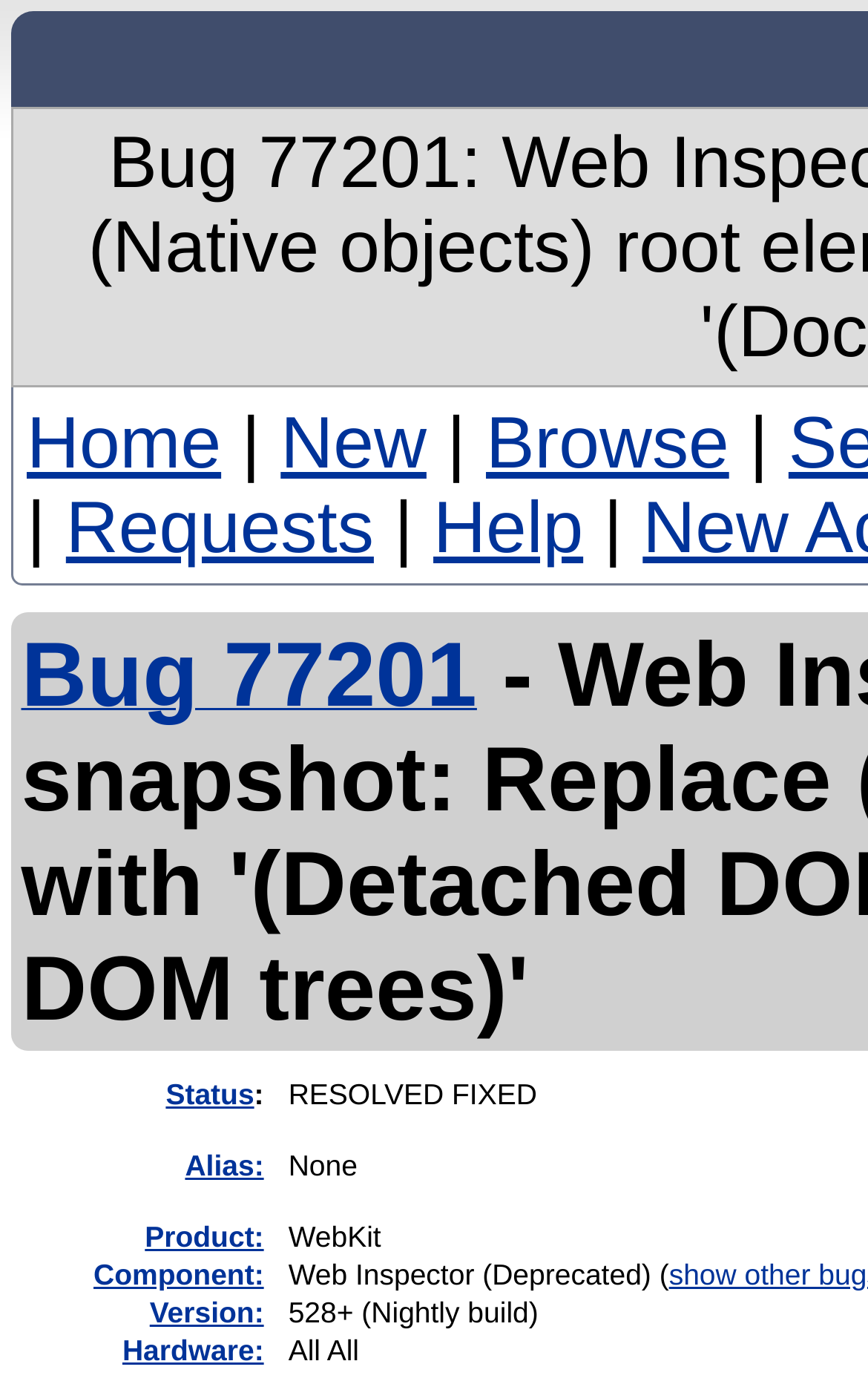Can you find the bounding box coordinates for the element to click on to achieve the instruction: "create a new issue"?

[0.323, 0.29, 0.491, 0.349]